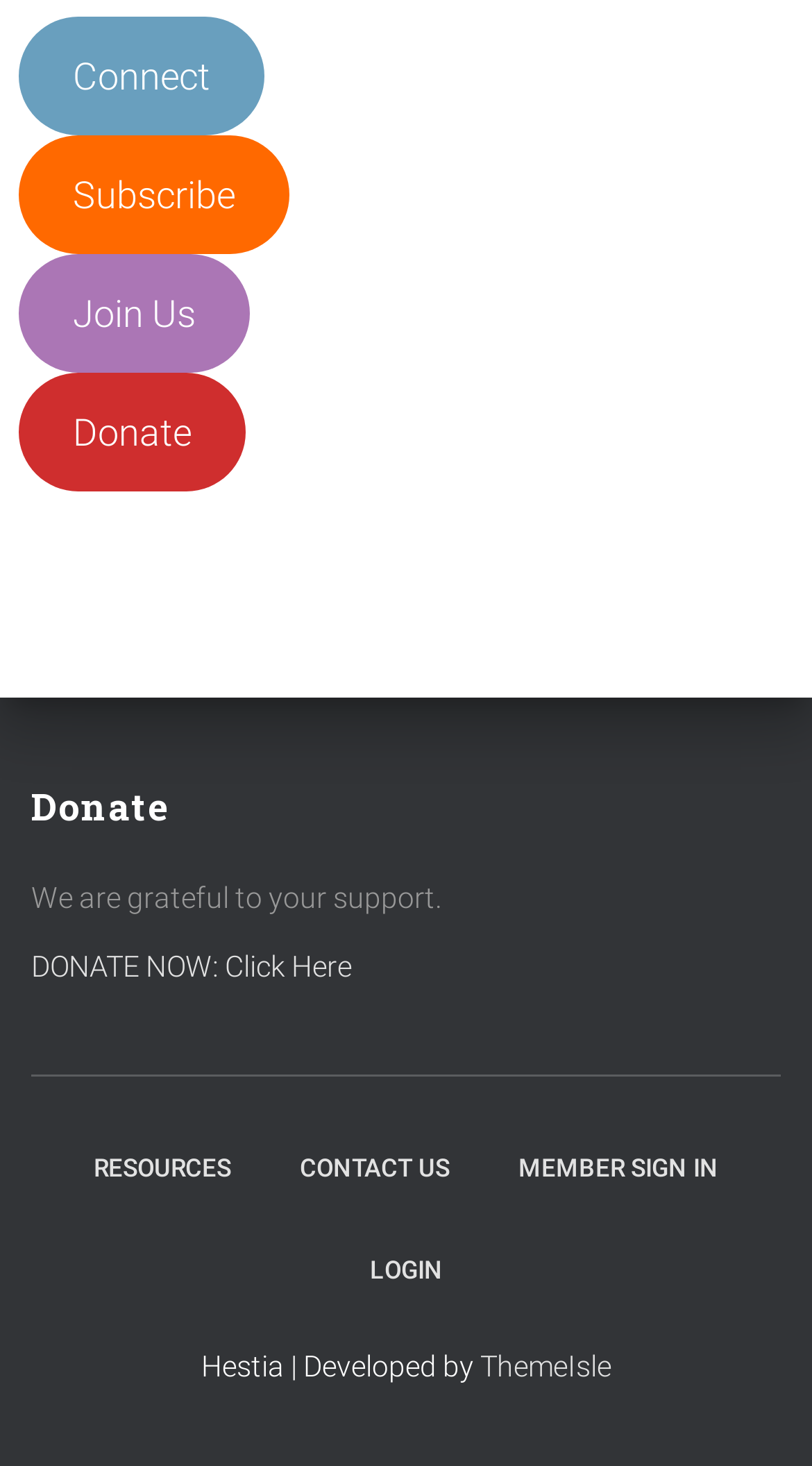Determine the bounding box coordinates of the element that should be clicked to execute the following command: "Log in to your account".

[0.417, 0.832, 0.583, 0.903]